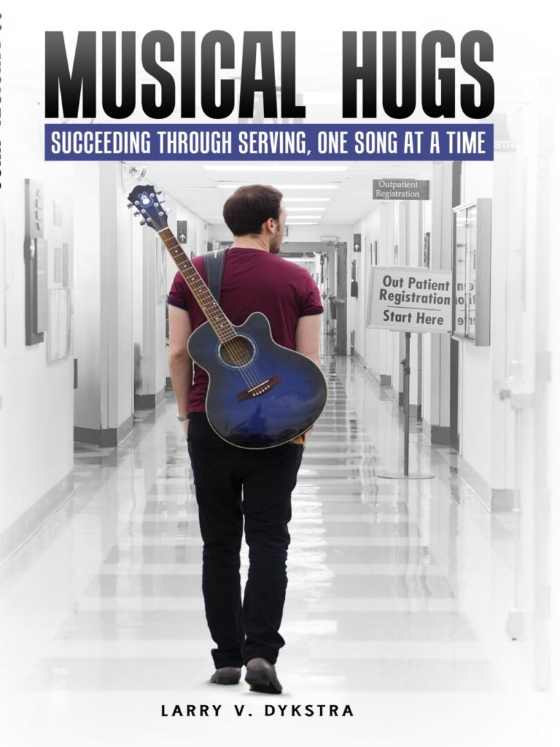Use the information in the screenshot to answer the question comprehensively: What color is the man's shirt?

The man in the image is dressed in a maroon shirt and dark pants, which is a notable aspect of his attire.